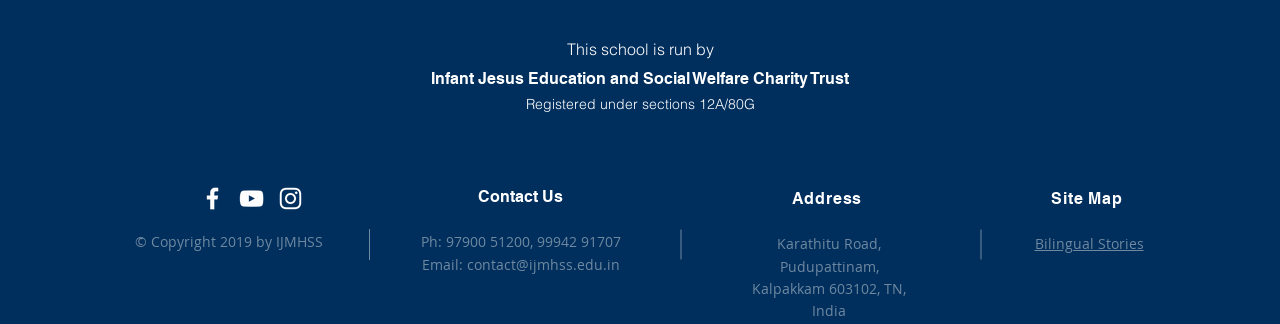Give the bounding box coordinates for the element described as: "aria-label="Instagram"".

[0.216, 0.568, 0.238, 0.657]